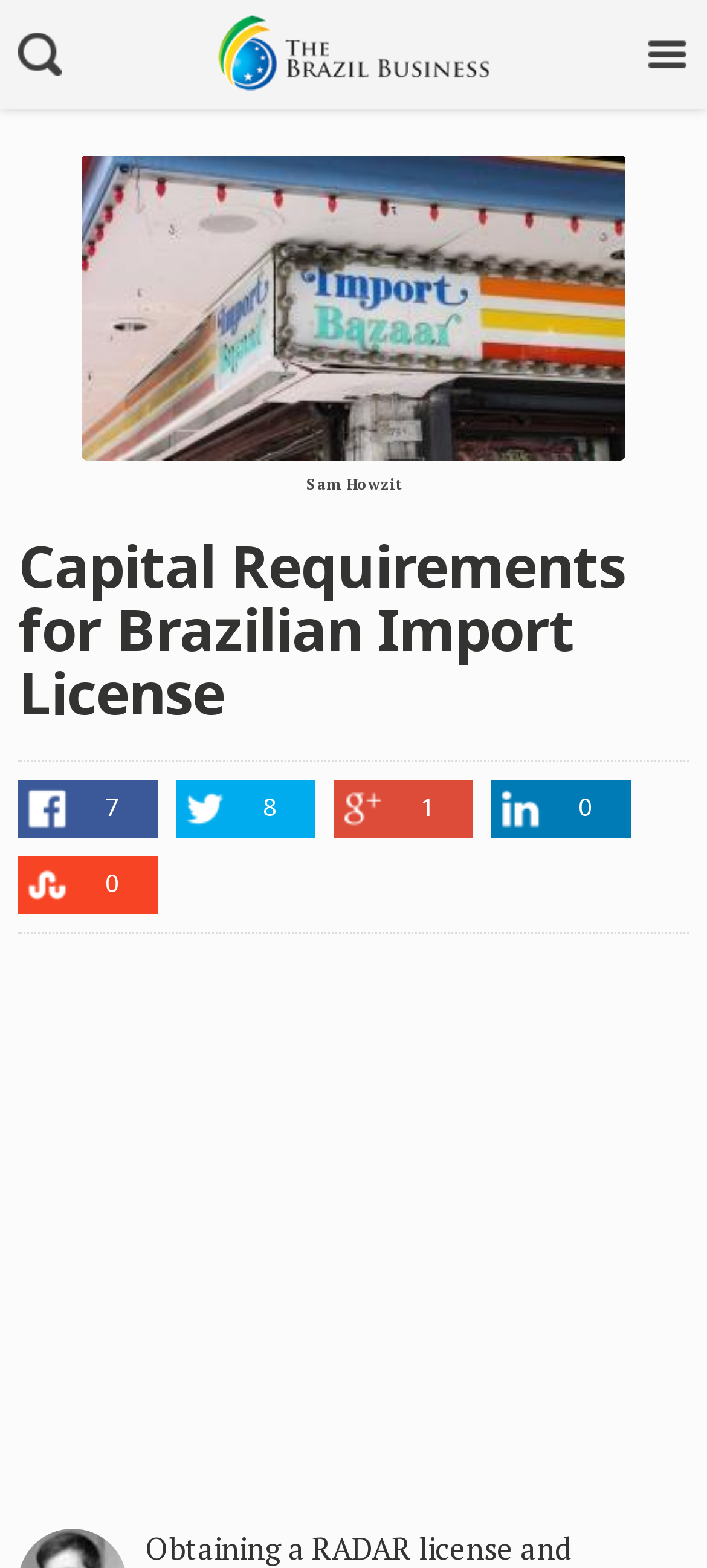Is there a search function on the website?
Please answer the question as detailed as possible.

I found a link element with the text 'Mobile Search', which suggests that the website has a search function, at least for mobile devices.